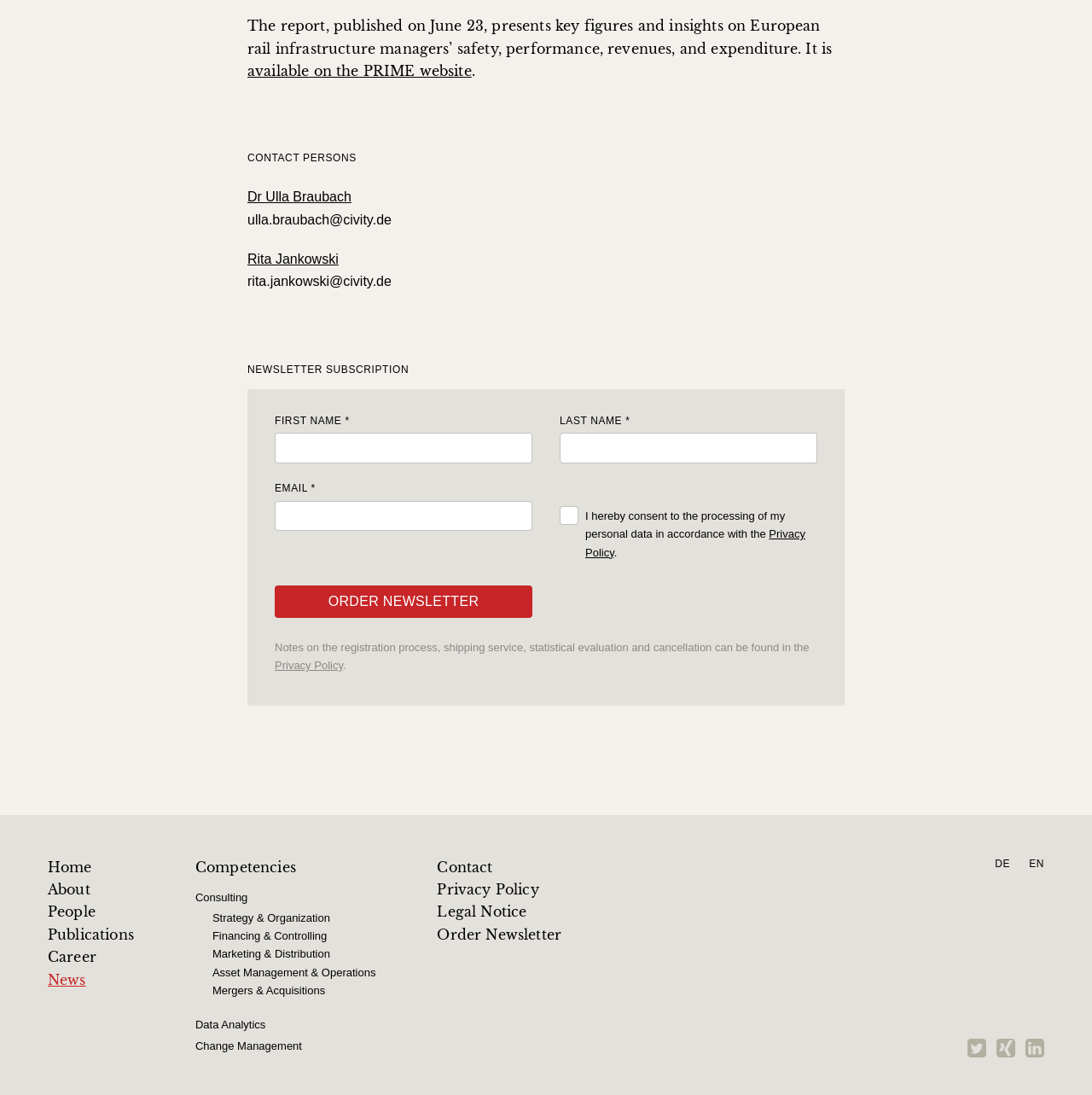Indicate the bounding box coordinates of the element that needs to be clicked to satisfy the following instruction: "Subscribe to the newsletter". The coordinates should be four float numbers between 0 and 1, i.e., [left, top, right, bottom].

[0.252, 0.535, 0.488, 0.564]